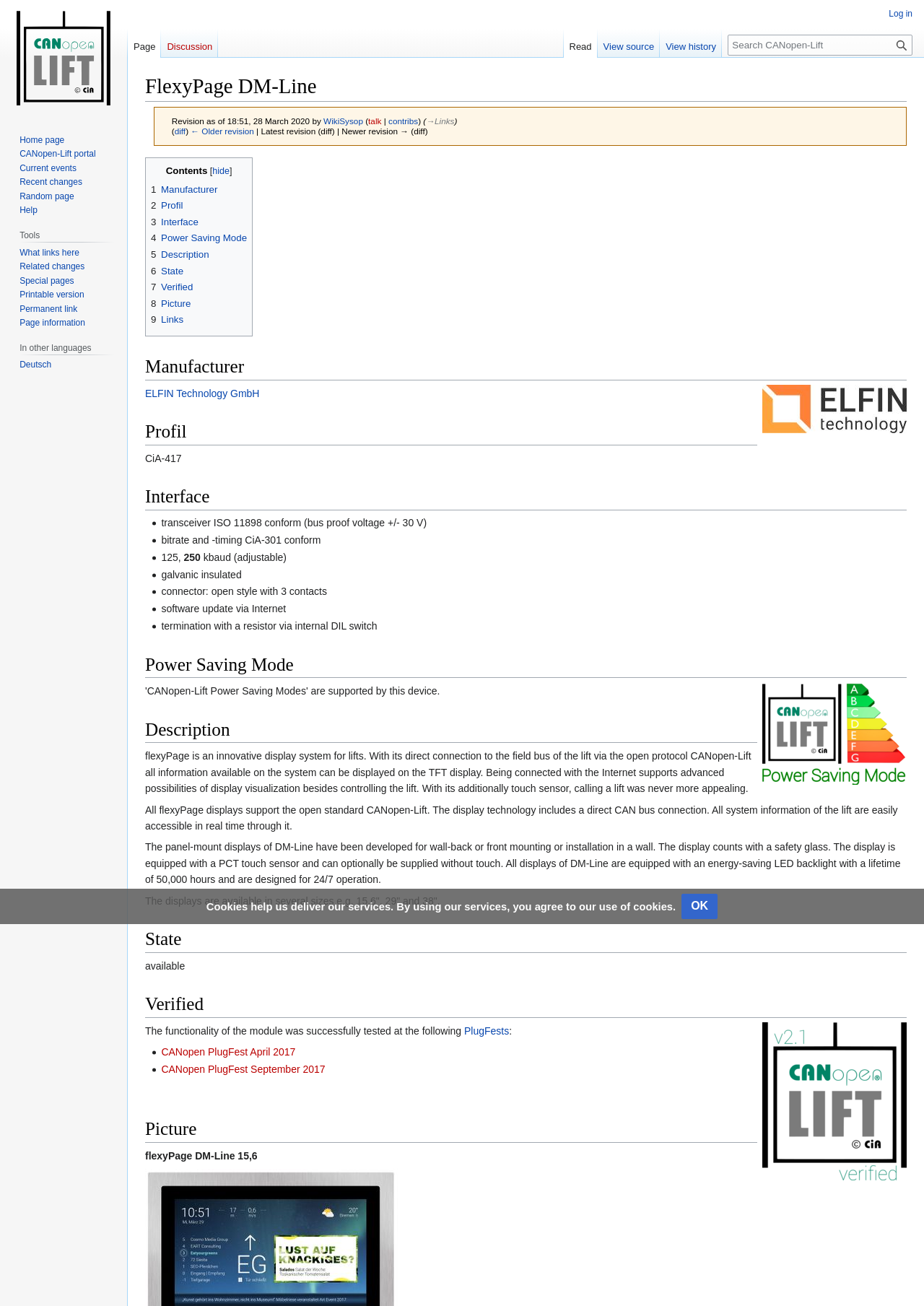Identify the bounding box for the UI element specified in this description: "aria-label="Instagram" title="Instagram"". The coordinates must be four float numbers between 0 and 1, formatted as [left, top, right, bottom].

None